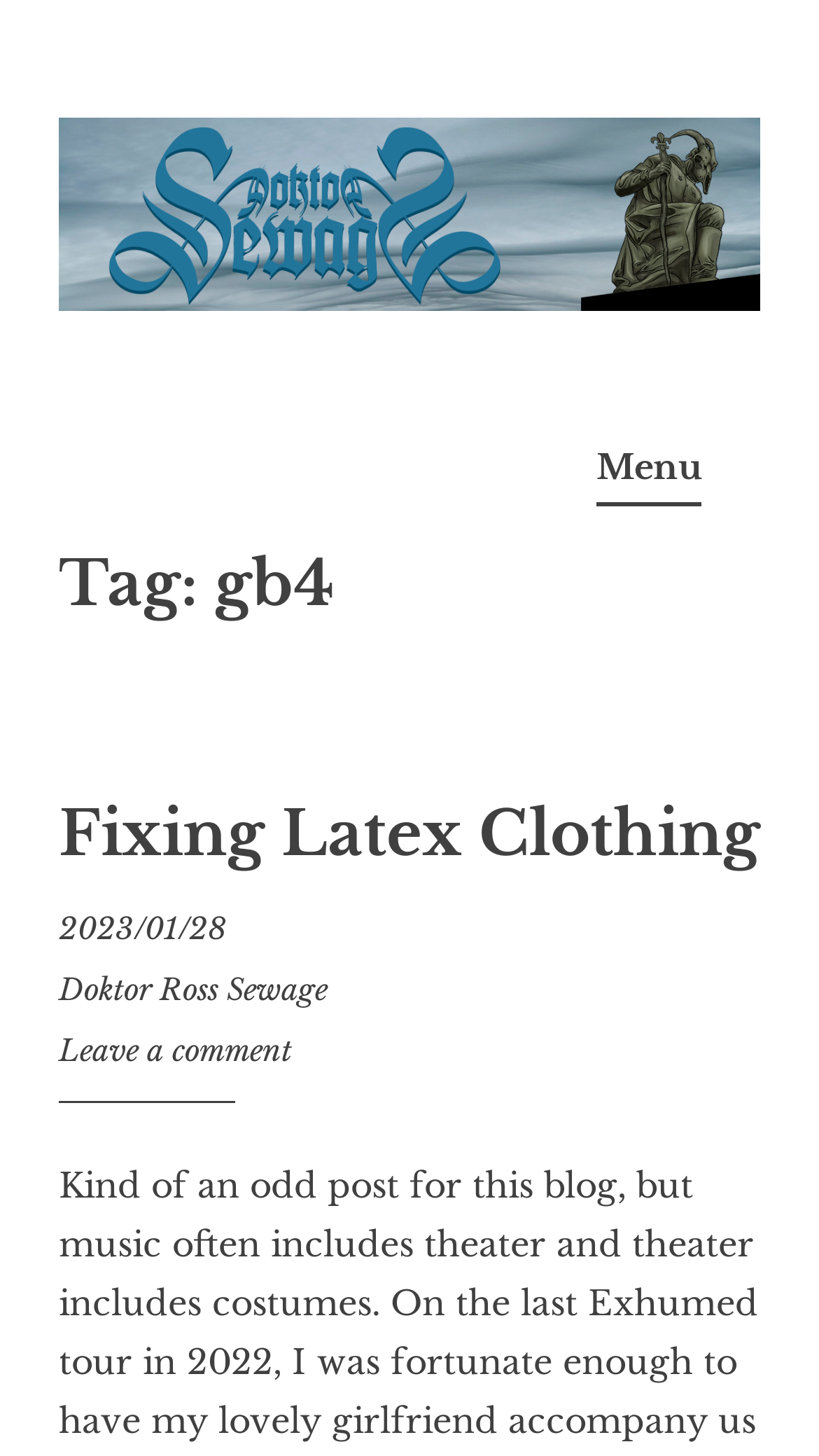Provide a short, one-word or phrase answer to the question below:
What is the purpose of the button 'Menu'?

To control the primary menu